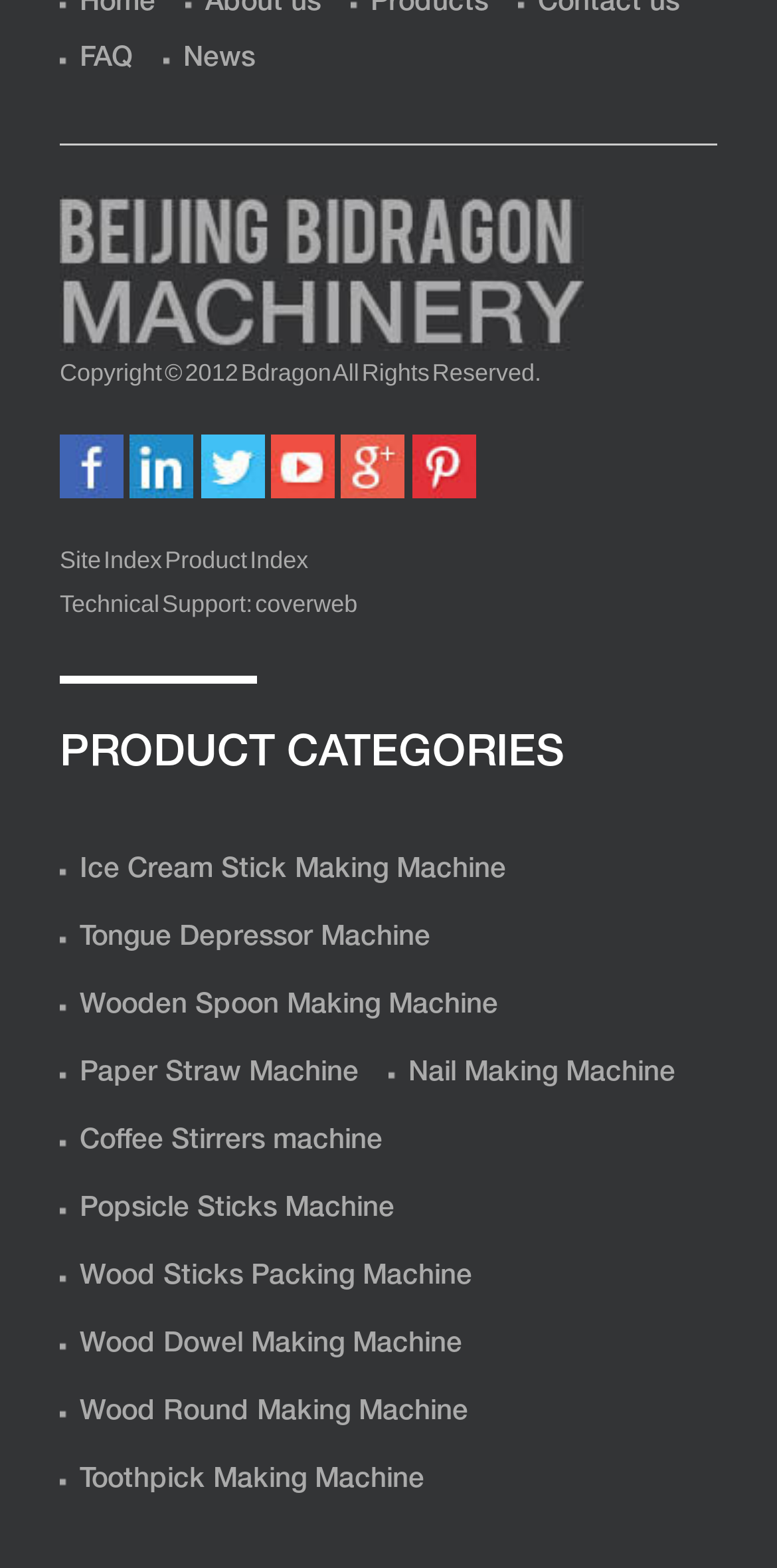Please locate the bounding box coordinates of the region I need to click to follow this instruction: "contact technical support".

[0.328, 0.377, 0.46, 0.394]